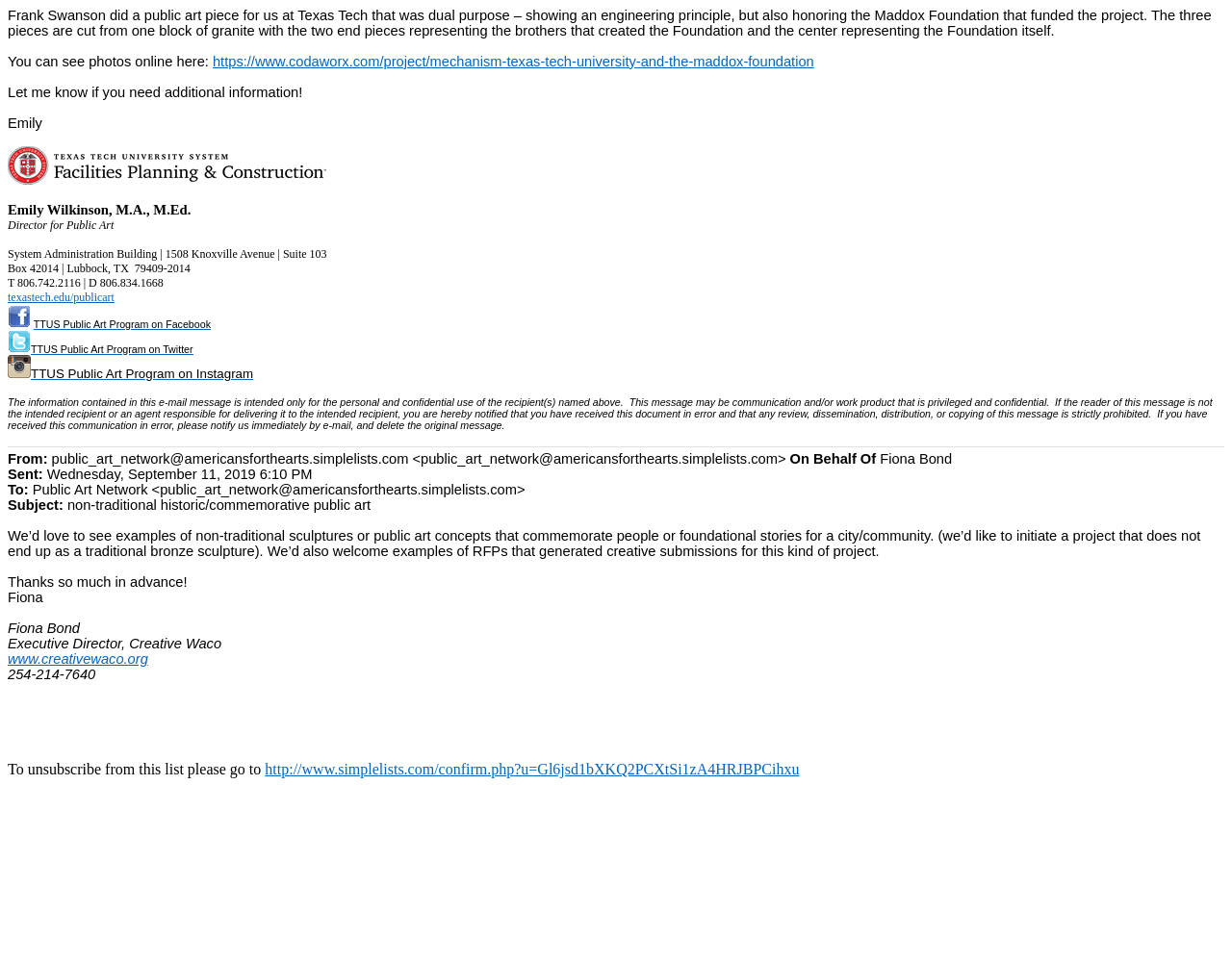Determine the bounding box coordinates for the UI element matching this description: "http://www.simplelists.com/confirm.php?u=Gl6jsd1bXKQ2PCXtSi1zA4HRJBPCihxu".

[0.215, 0.791, 0.649, 0.808]